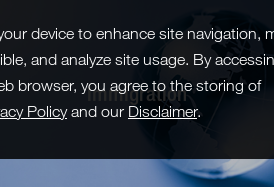Paint a vivid picture of the image with your description.

This image features a beautifully crafted glass-etched globe, symbolizing global connectivity and immigration services. The globe is artistically designed, illustrating the world's continents, and sits prominently in an elegant, professional setting. Accompanying this visual, text overlays note the importance of navigating immigration processes with the assistance of specialists, emphasizing the commitment to providing comprehensive legal services. The image encapsulates the integration of global perspectives in the legal field, reinforcing the firm's dedication to support clients effectively through immigration matters.